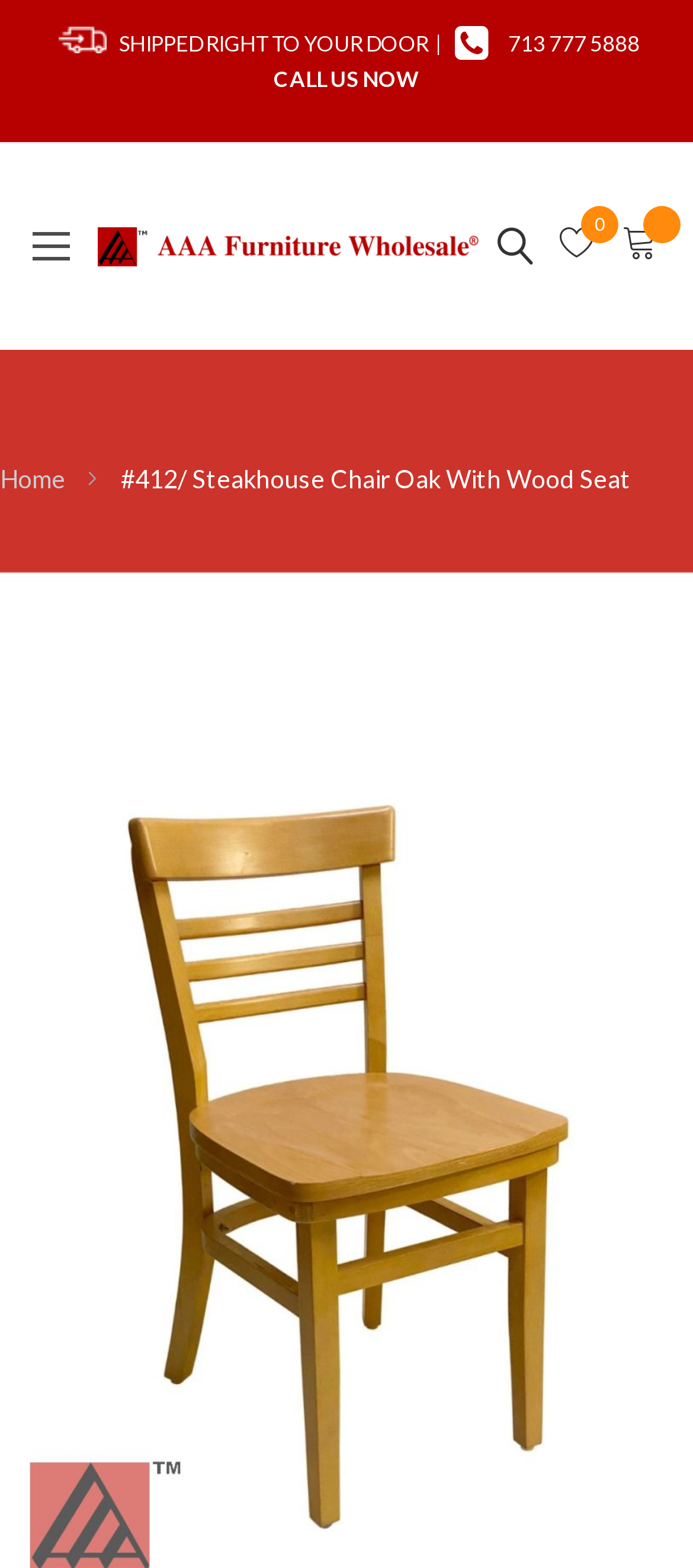Identify the bounding box coordinates for the UI element that matches this description: "99Reel".

None